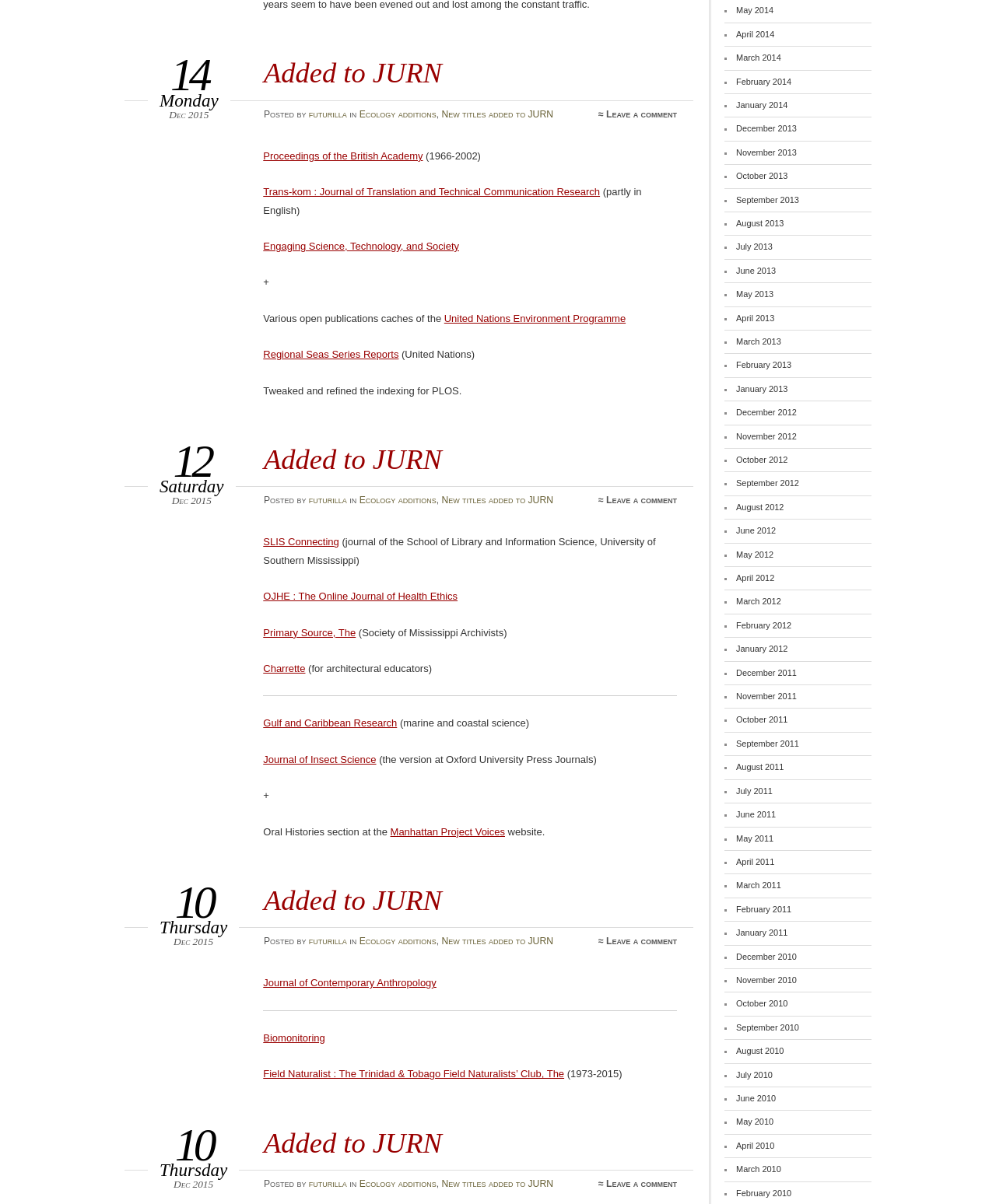Carefully examine the image and provide an in-depth answer to the question: What is the theme of the journals listed on this webpage?

I looked at the titles of the journals listed on this webpage and noticed that they are all related to academic research in various fields such as ecology, anthropology, and science.